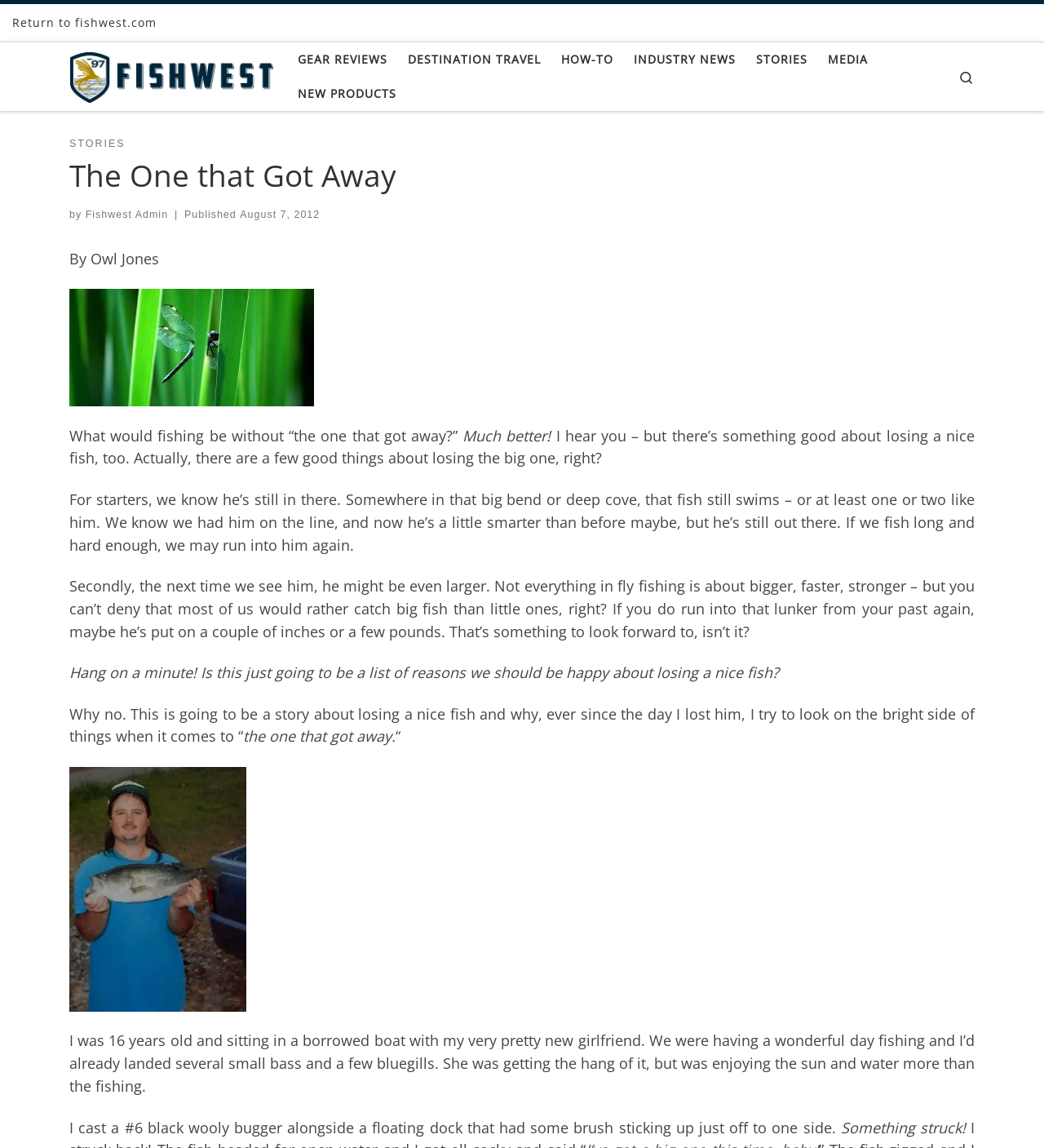Find the bounding box coordinates for the HTML element specified by: "繁體中文".

None